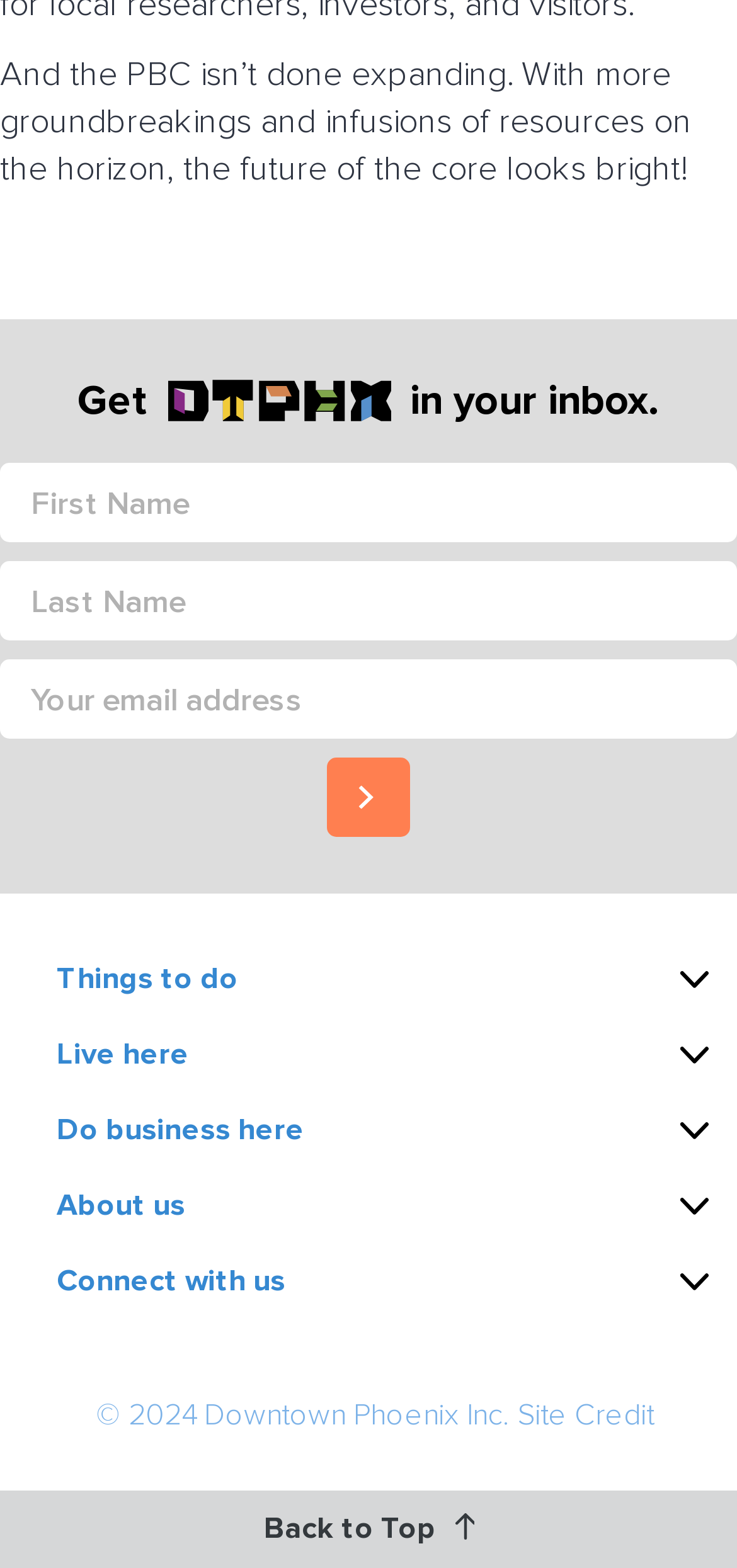Please provide a short answer using a single word or phrase for the question:
What is the logo above the text 'Get in your inbox'?

Downtown Phoenix Inc. logo